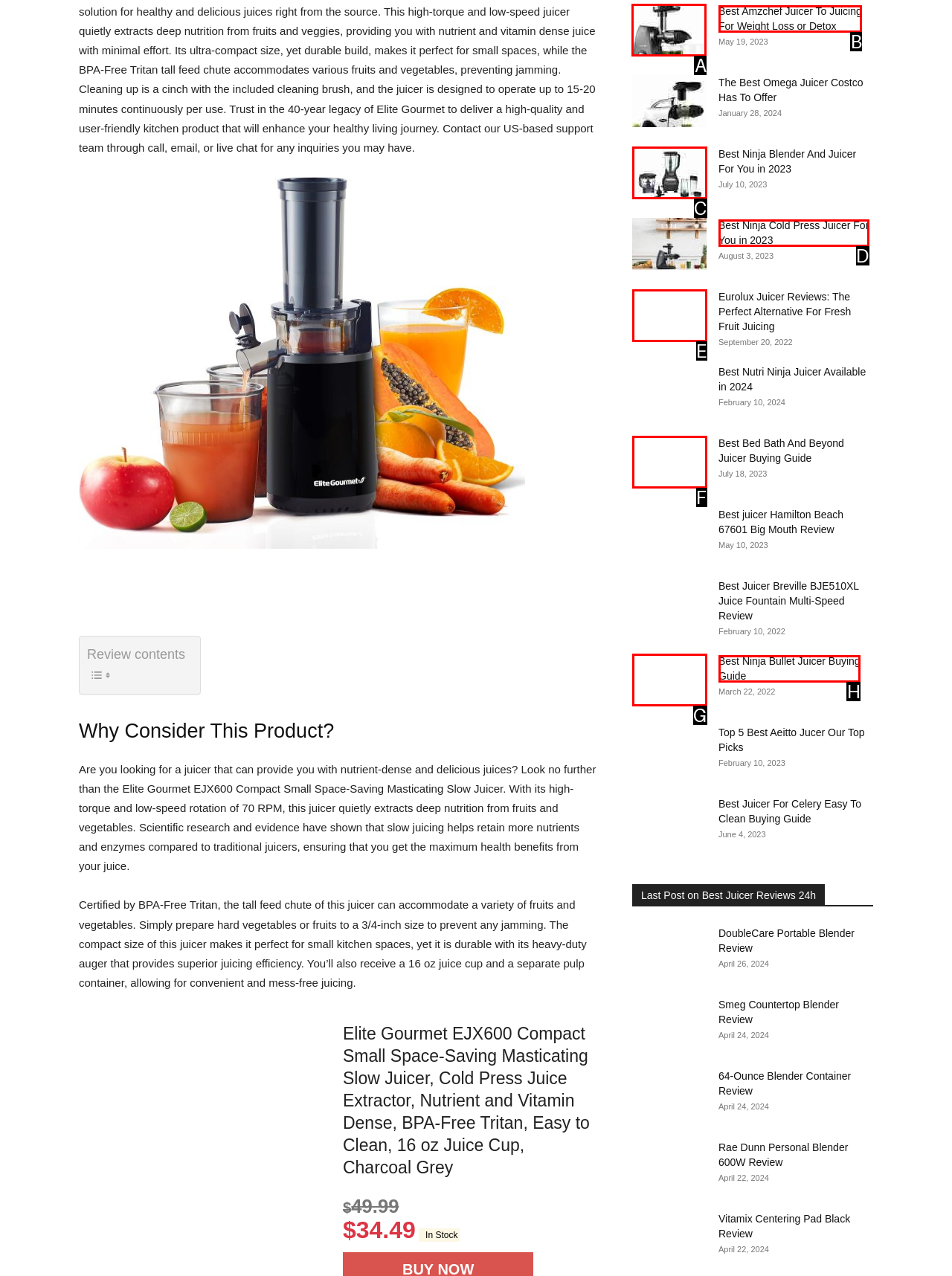Indicate the letter of the UI element that should be clicked to accomplish the task: View the Best Amzchef Juicer To Juicing For Weight Loss or Detox. Answer with the letter only.

A